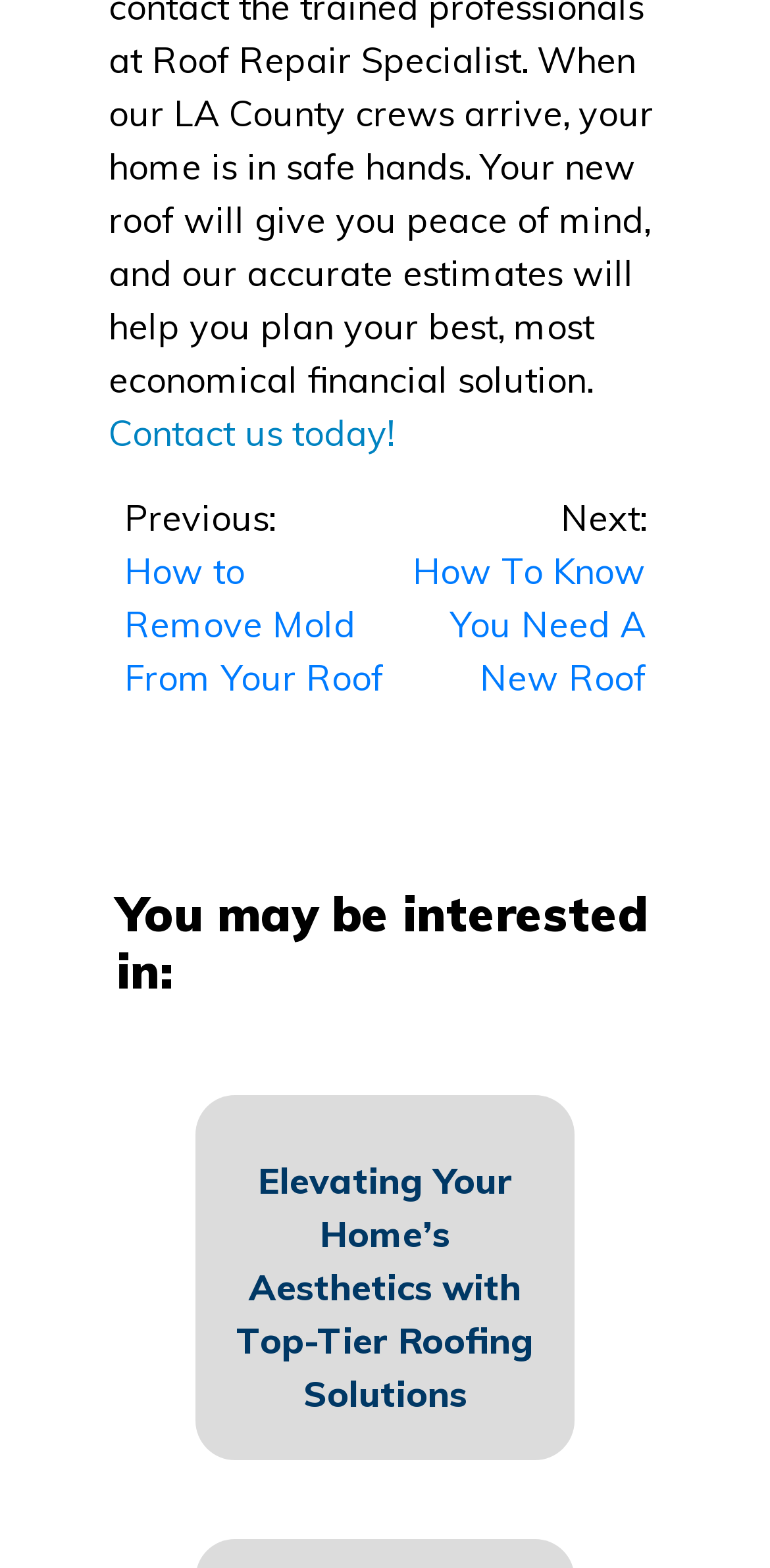Carefully examine the image and provide an in-depth answer to the question: What is the text of the first link?

The first link on the webpage has the text 'Contact us today!' which is located at the top of the page with a bounding box coordinate of [0.141, 0.262, 0.513, 0.291].